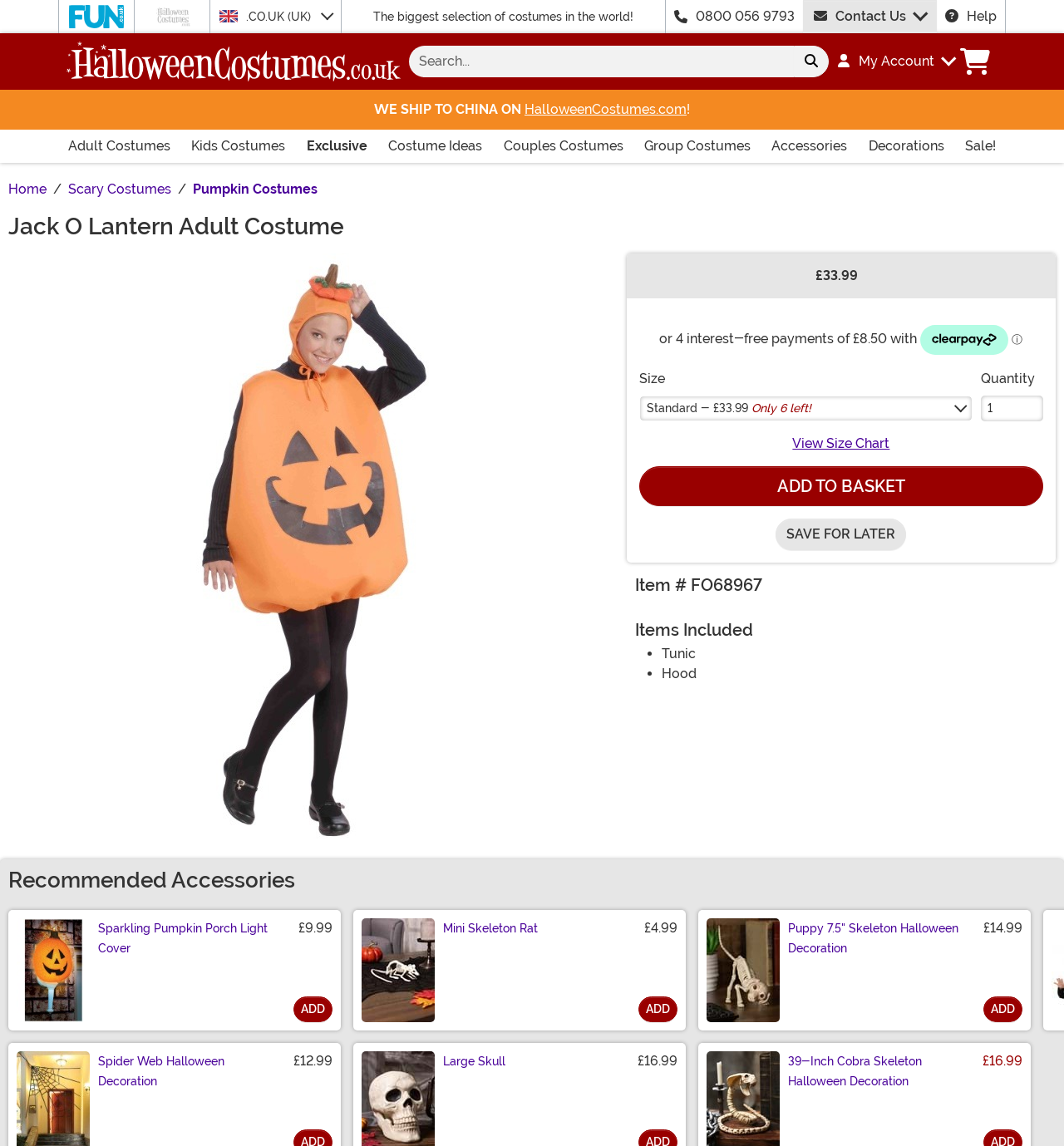Give a concise answer using only one word or phrase for this question:
What is the name of the website?

HalloweenCostumes.co.uk